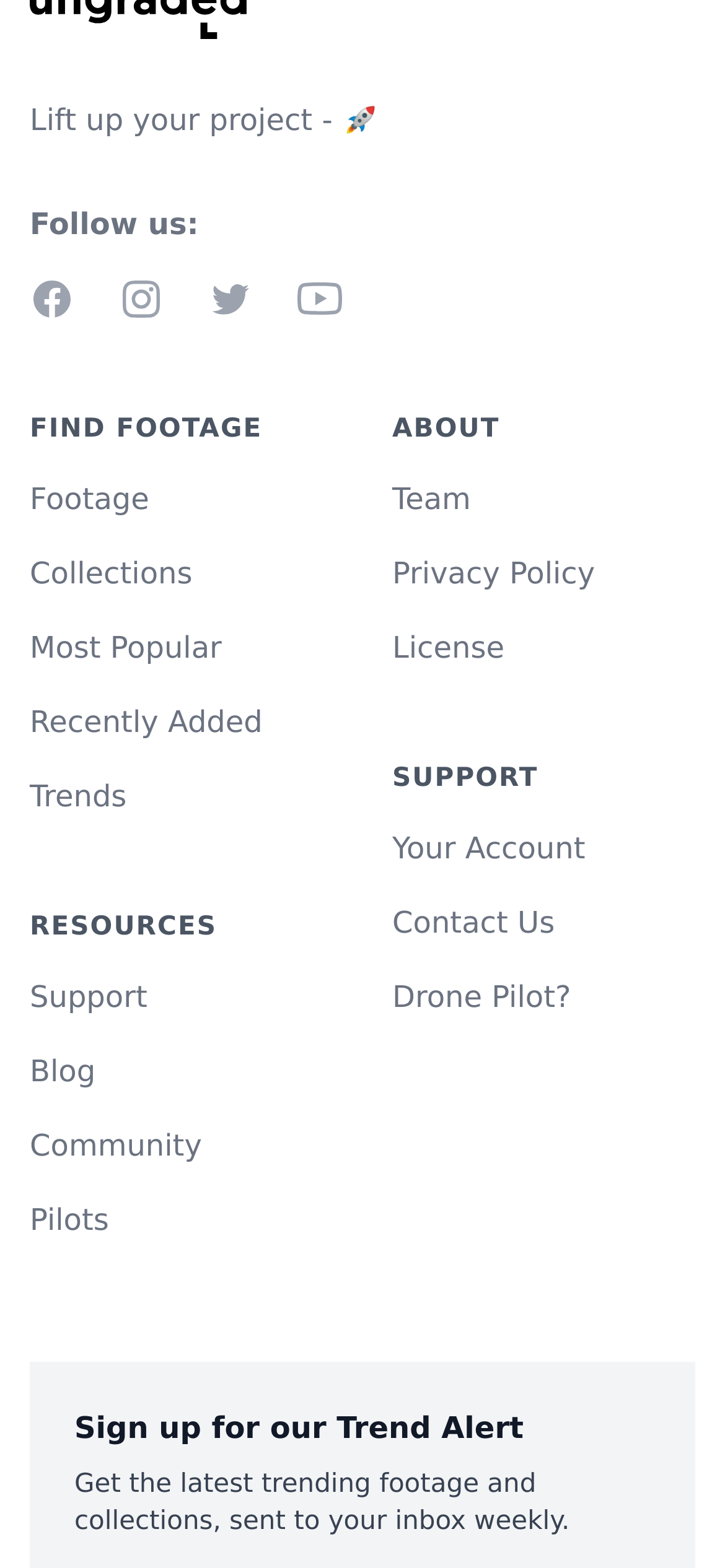Determine the bounding box coordinates of the clickable region to execute the instruction: "Follow Facebook". The coordinates should be four float numbers between 0 and 1, denoted as [left, top, right, bottom].

[0.041, 0.177, 0.103, 0.205]